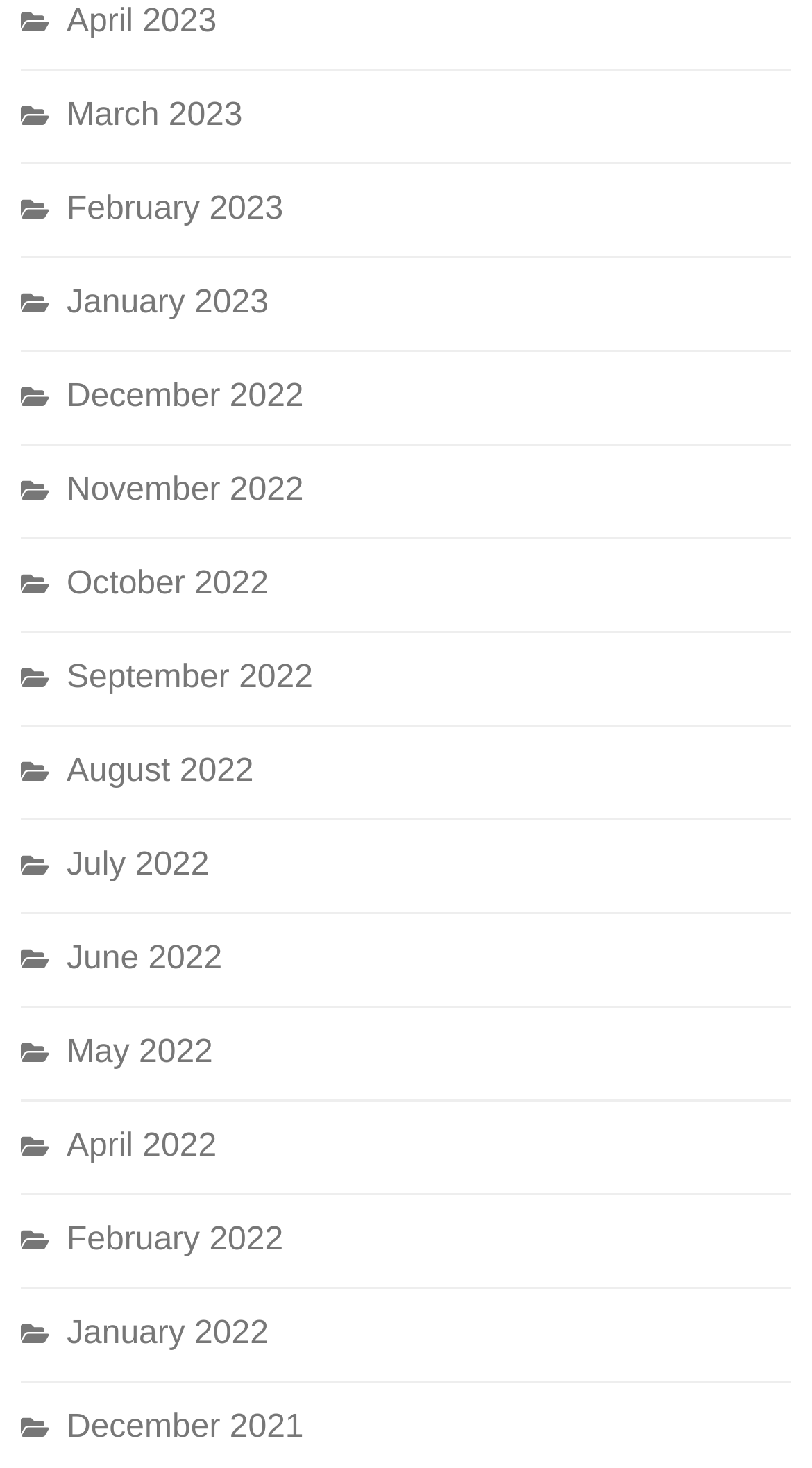Find the bounding box coordinates of the clickable region needed to perform the following instruction: "view February 2022". The coordinates should be provided as four float numbers between 0 and 1, i.e., [left, top, right, bottom].

[0.082, 0.833, 0.349, 0.857]